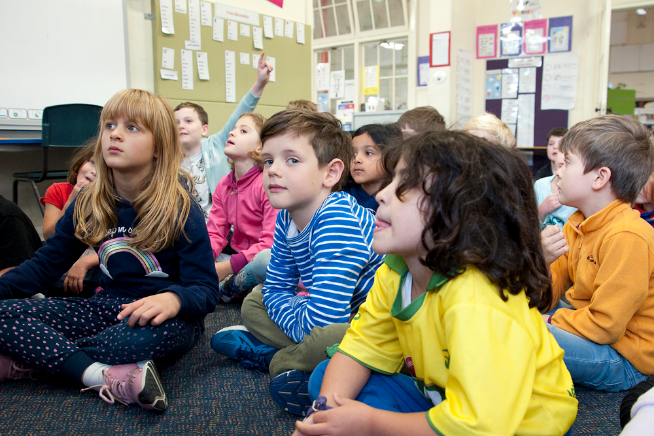What is the subject of study on the whiteboard?
Using the visual information, answer the question in a single word or phrase.

Language and culture